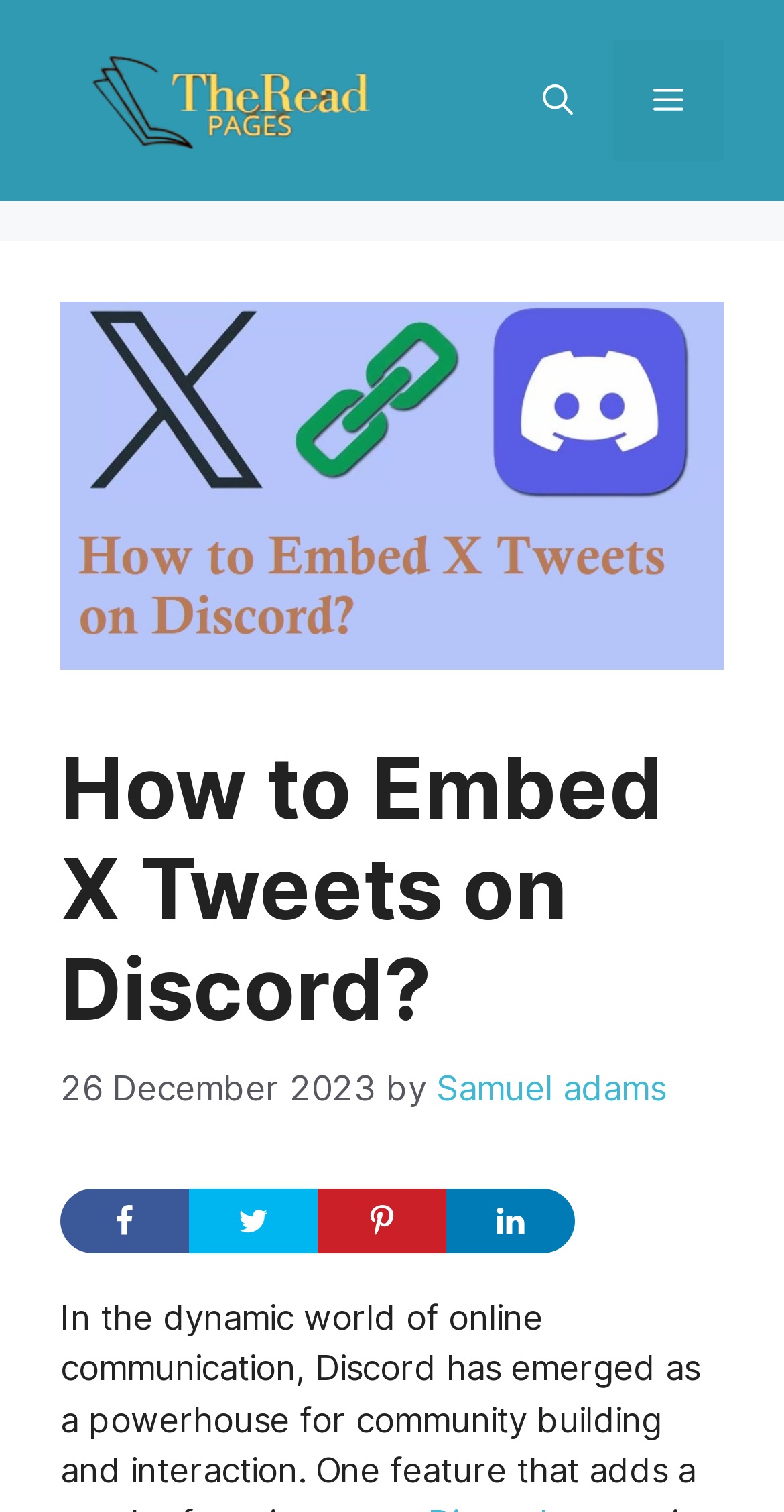What is the date of the article?
Answer the question with a single word or phrase by looking at the picture.

26 December 2023